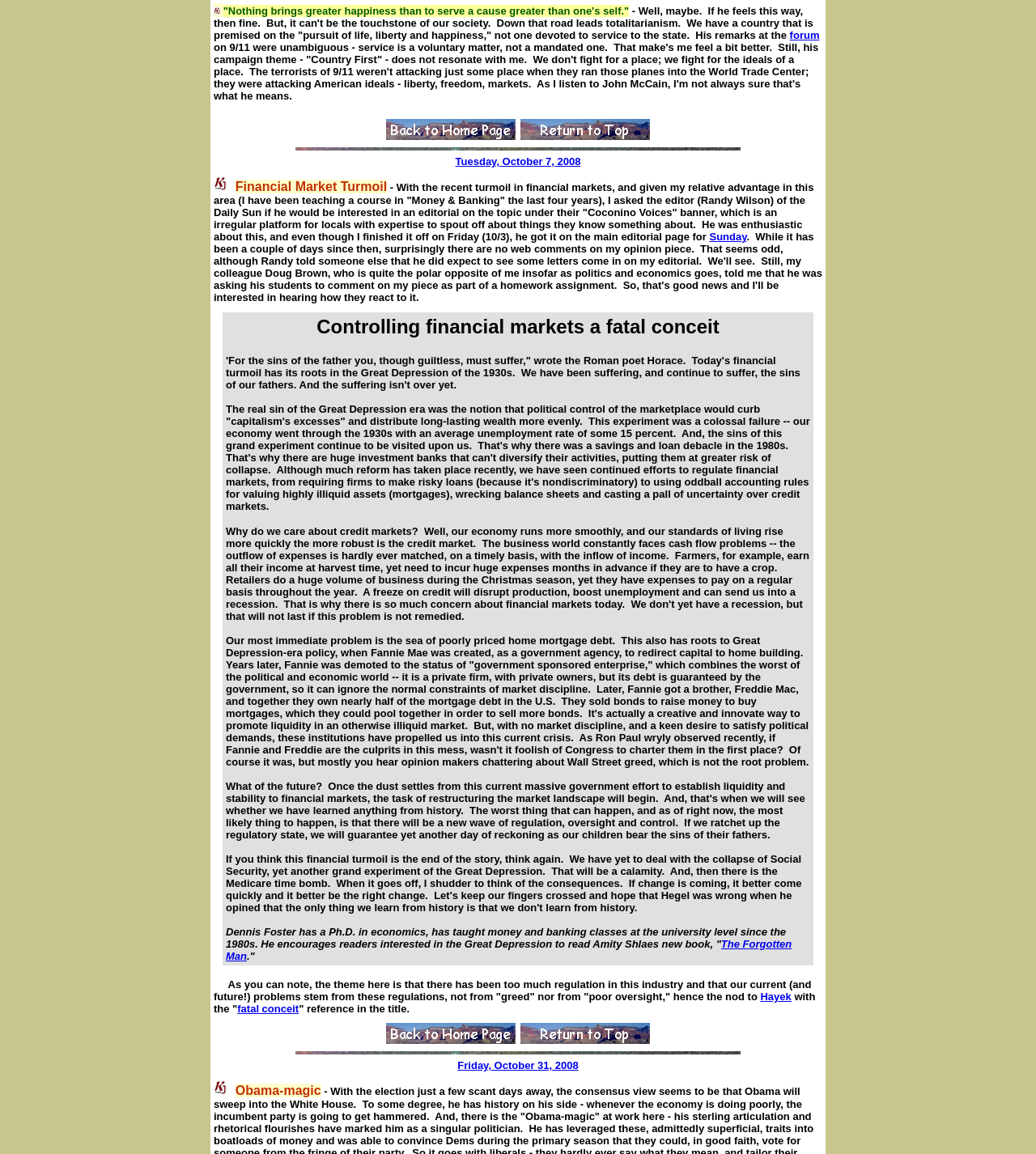Give a one-word or short phrase answer to the question: 
What is the author's profession?

Economist